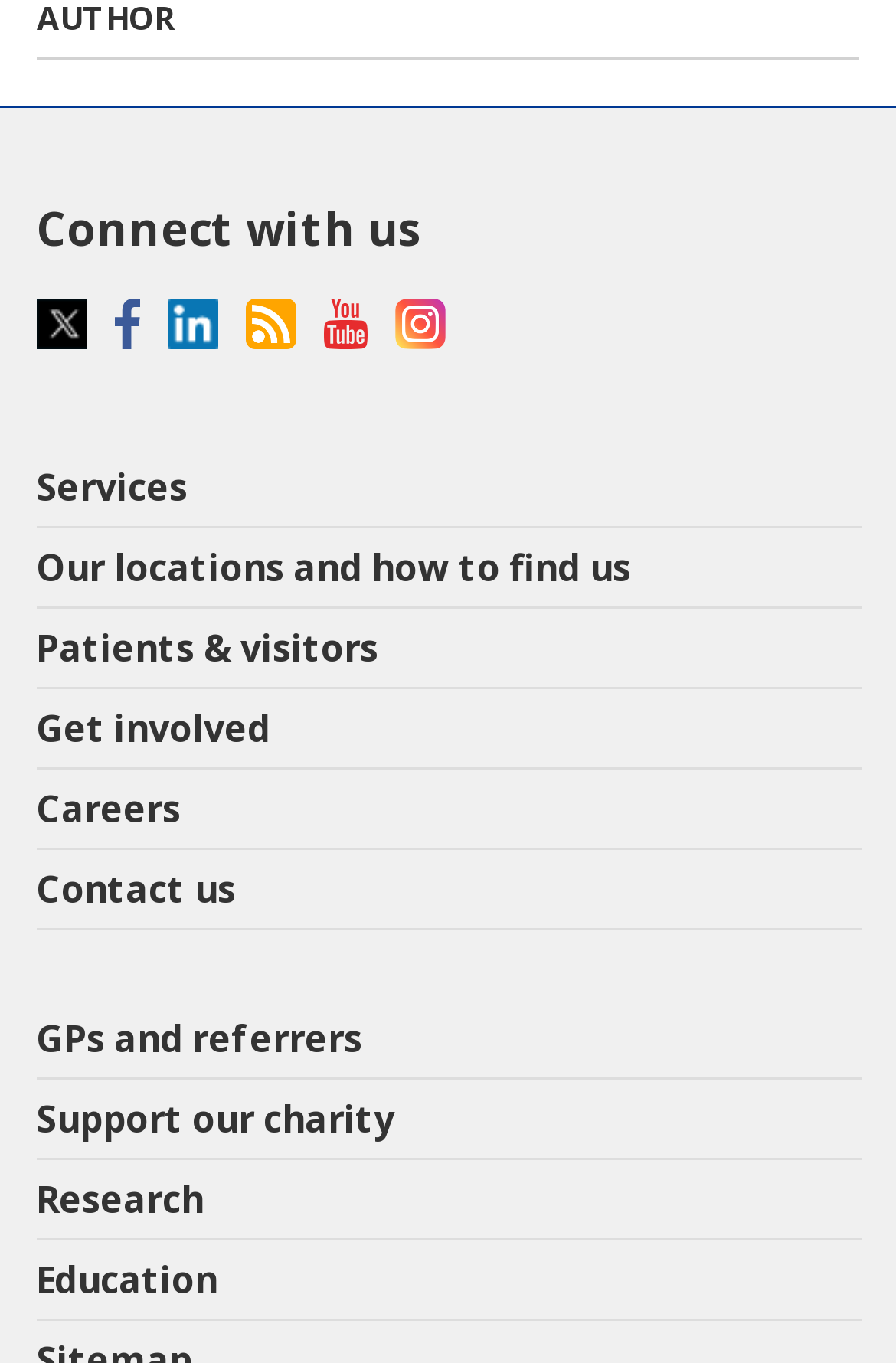What is the purpose of the icons on the top?
Please provide a comprehensive and detailed answer to the question.

The icons on the top, including Facebook, LinkedIn, RSS, YouTube, and Instagram, are links to the organization's social media profiles, allowing users to connect with them on various platforms.